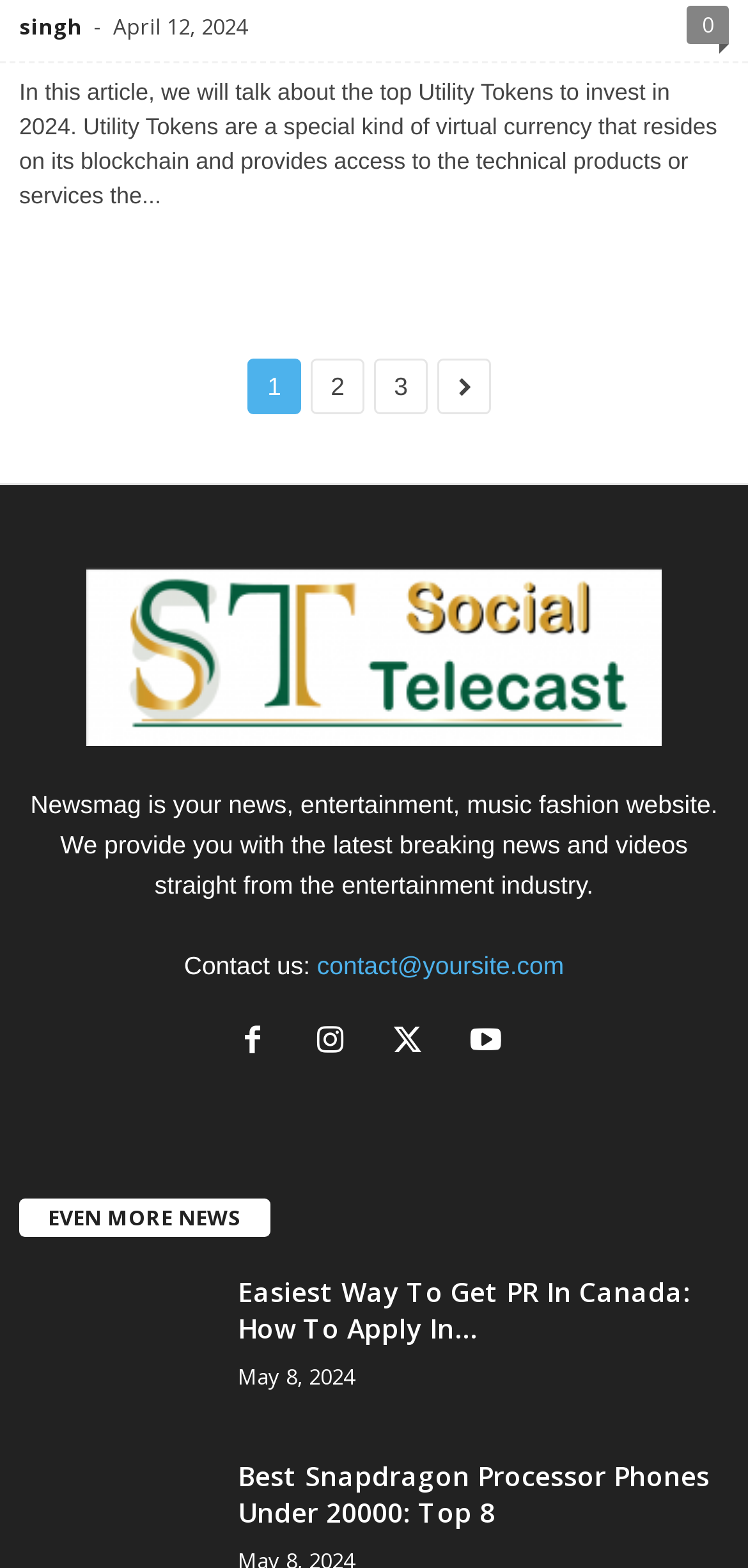Determine the bounding box coordinates for the area you should click to complete the following instruction: "Check the latest news under the EVEN MORE NEWS section".

[0.026, 0.765, 0.362, 0.792]